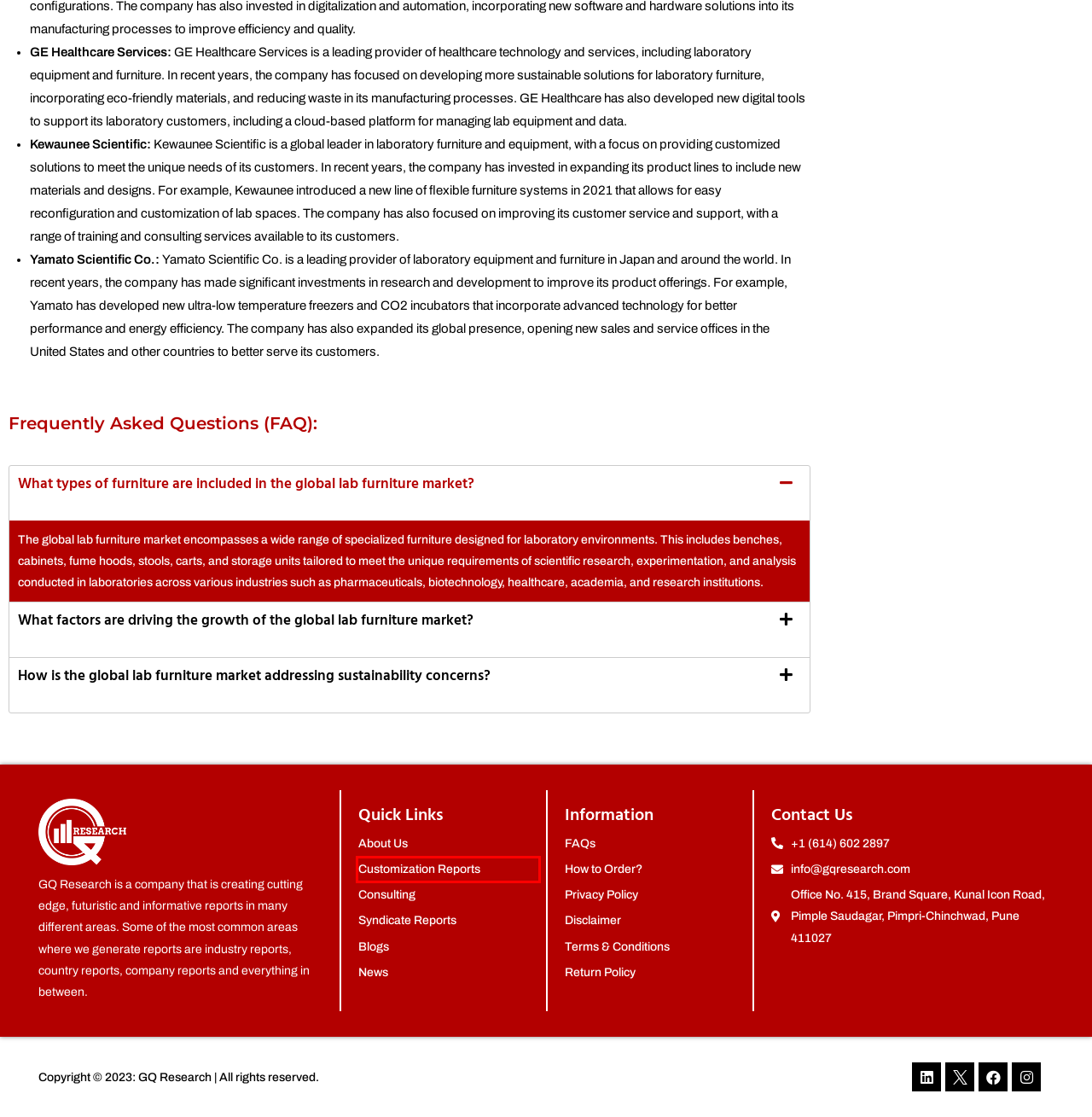You have a screenshot of a webpage with a red bounding box around a UI element. Determine which webpage description best matches the new webpage that results from clicking the element in the bounding box. Here are the candidates:
A. Disclaimer | GQ Research
B. Privacy Policy | GQ Research
C. Customization in Reports | GQ Research
D. About GQ Research | Market research Reports and Industry Analysis Reports
E. Terms & Conditions | GQ Research
F. Blog | GQ Research
G. How to order | GQ Research
H. GQ Research | Market Research, Consulting and Intelligence

C